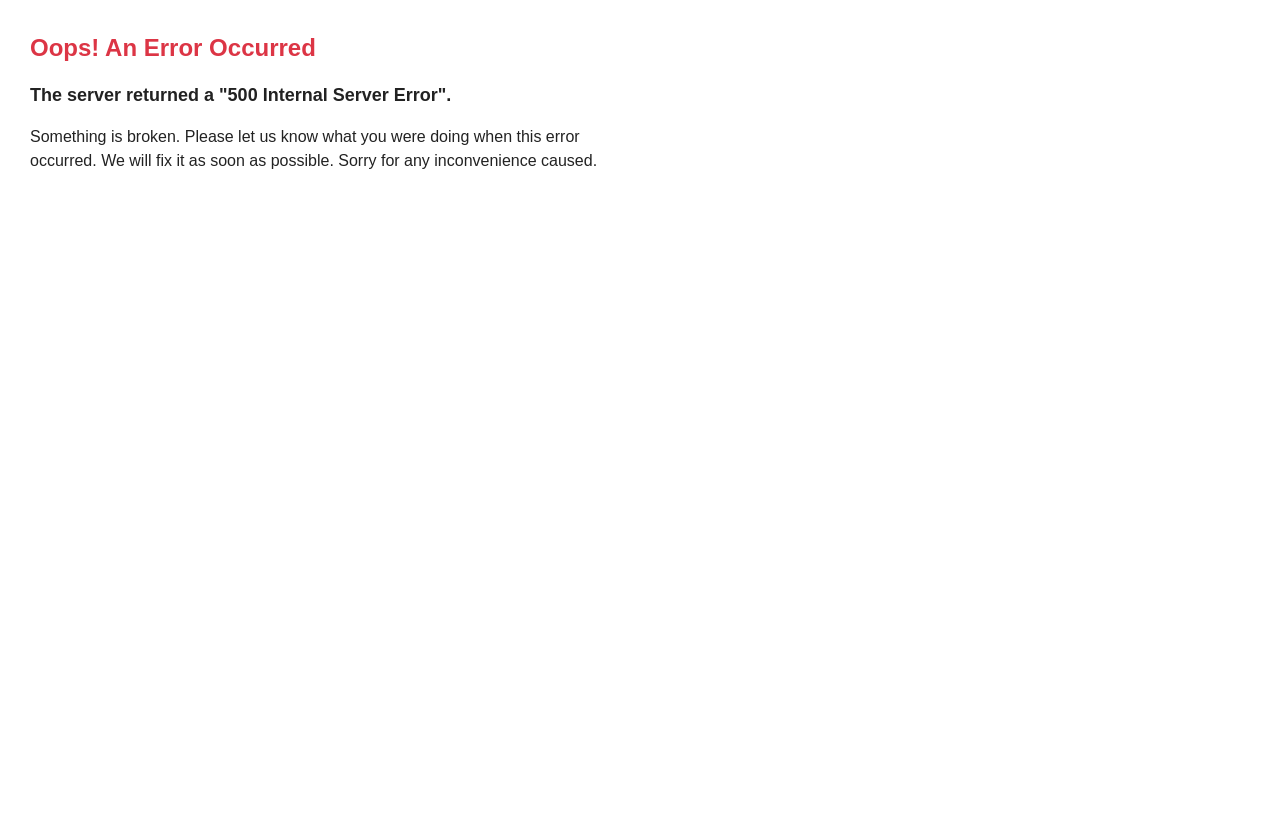Please provide the main heading of the webpage content.

Oops! An Error Occurred